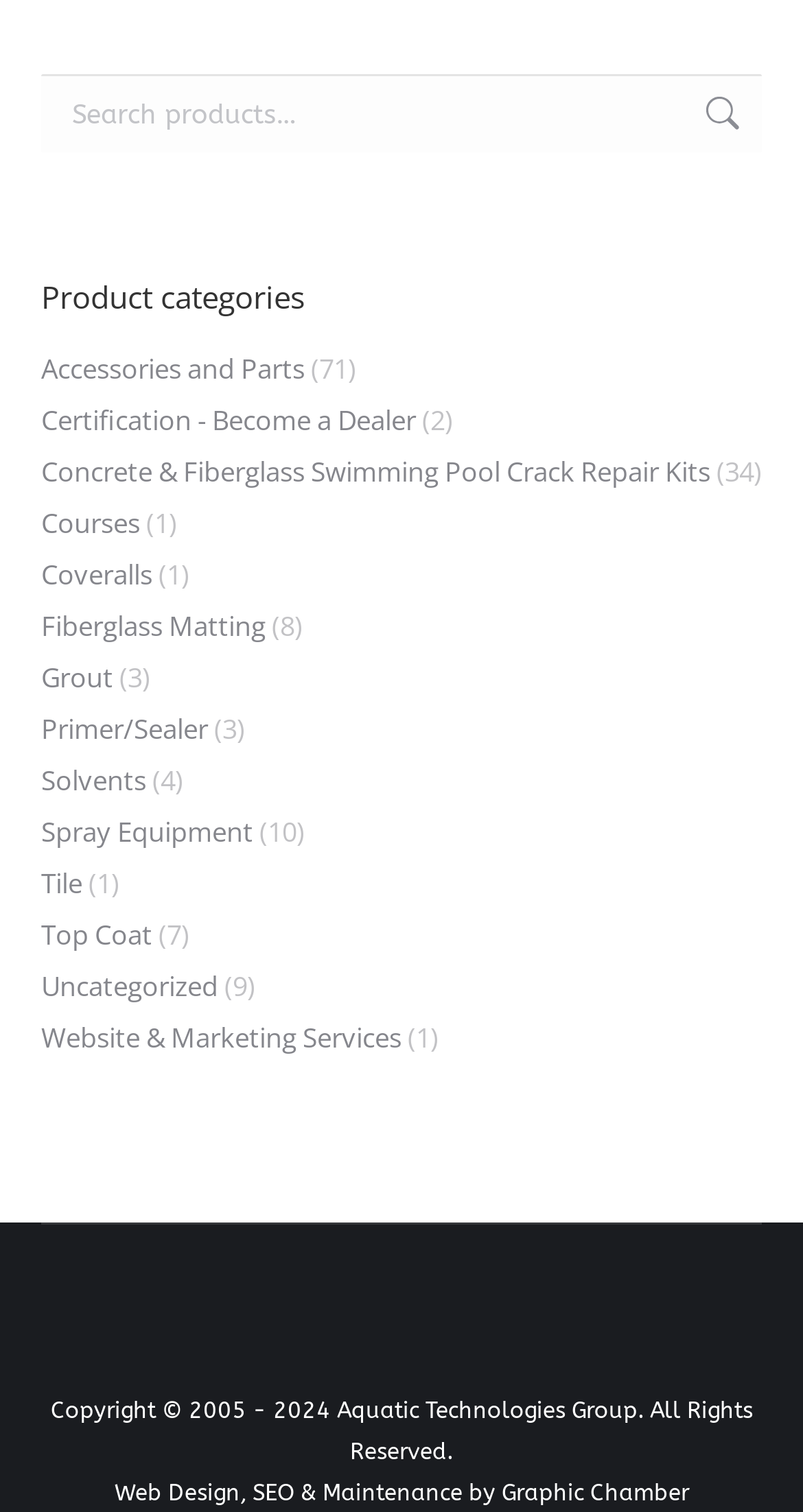What is the name of the company that designed the website?
Please ensure your answer to the question is detailed and covers all necessary aspects.

I found the company name at the bottom of the page, in the text 'Web Design, SEO & Maintenance by Graphic Chamber', which indicates that Graphic Chamber is the company that designed the website.